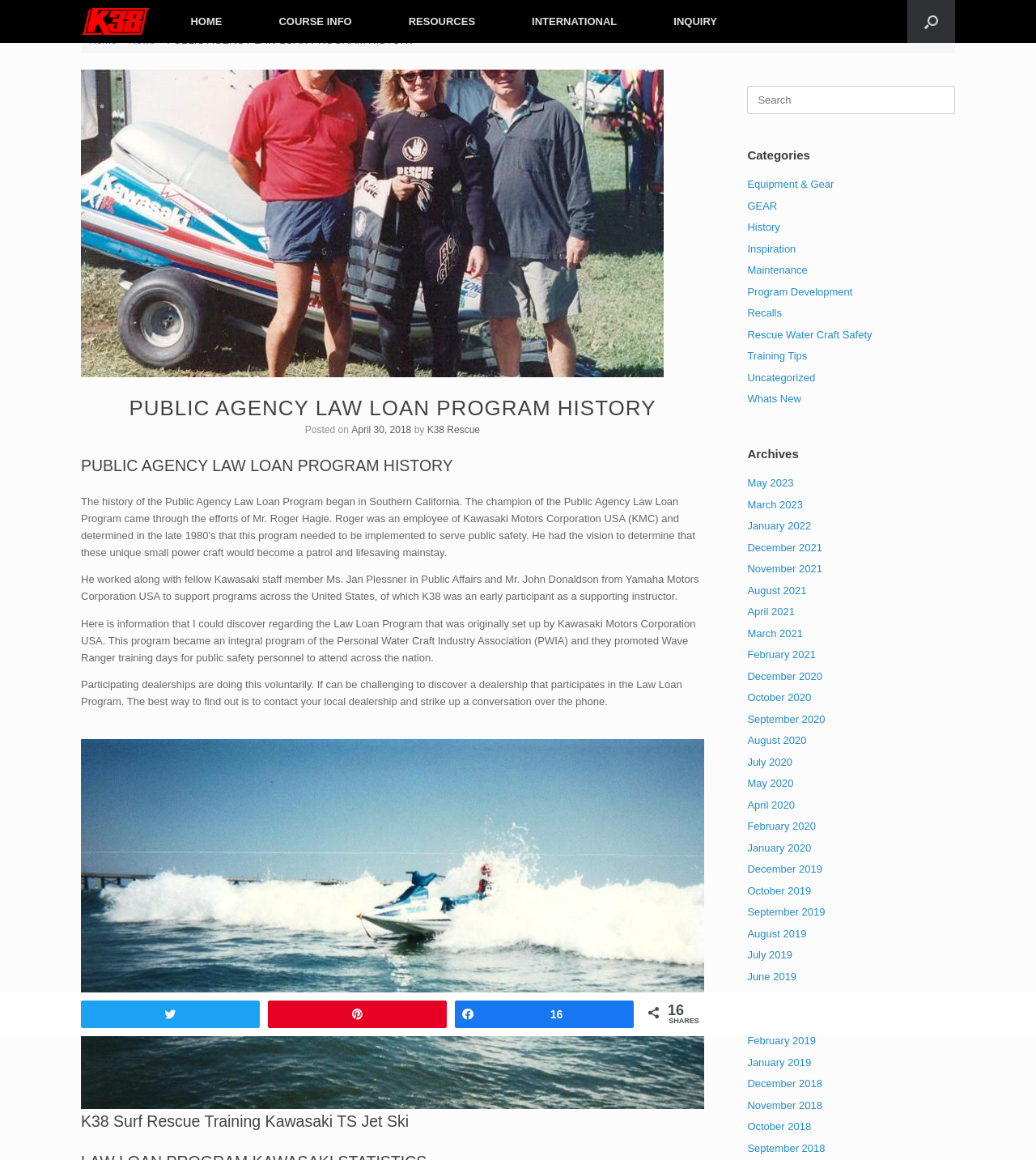Utilize the details in the image to thoroughly answer the following question: How many categories are listed on the webpage?

To find the number of categories, I looked at the section labeled 'Categories' on the right-hand side of the webpage. There, I counted 14 links labeled with different category names, such as 'Equipment & Gear', 'History', and 'Rescue Water Craft Safety'.